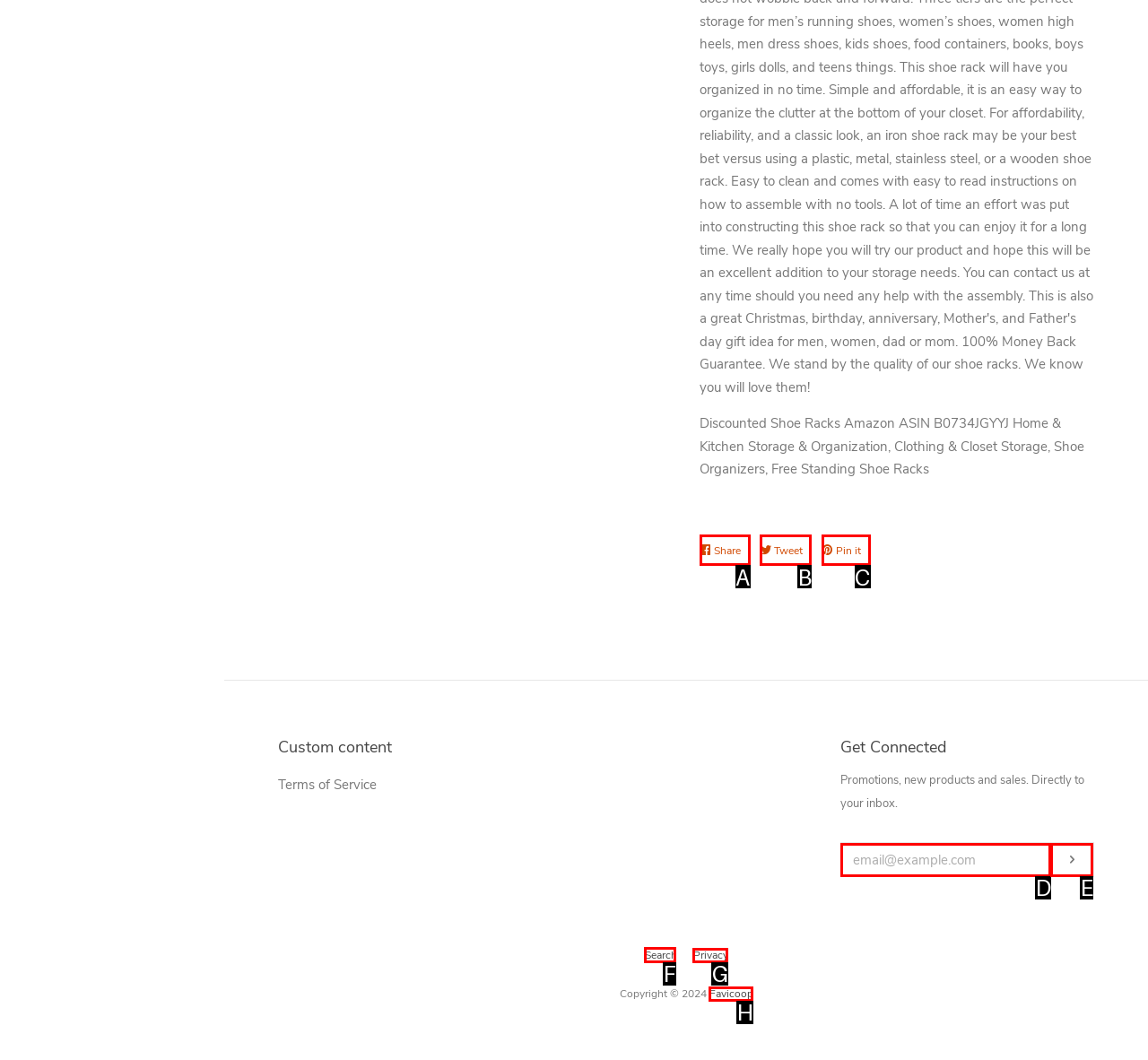Select the correct option from the given choices to perform this task: Search. Provide the letter of that option.

F